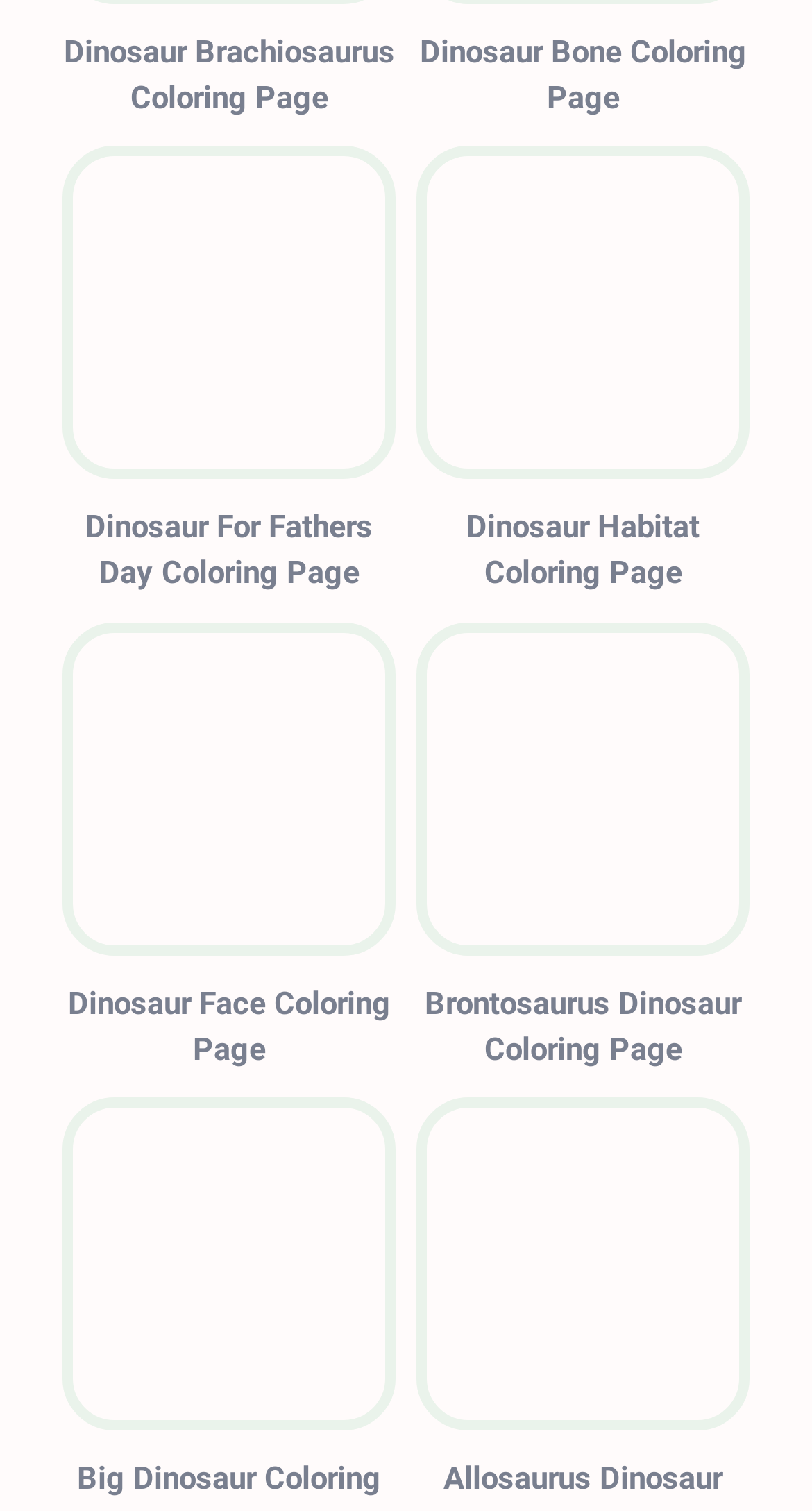Bounding box coordinates must be specified in the format (top-left x, top-left y, bottom-right x, bottom-right y). All values should be floating point numbers between 0 and 1. What are the bounding box coordinates of the UI element described as: alt="Allosaurus dinosaur coloring page"

[0.513, 0.727, 0.923, 0.947]